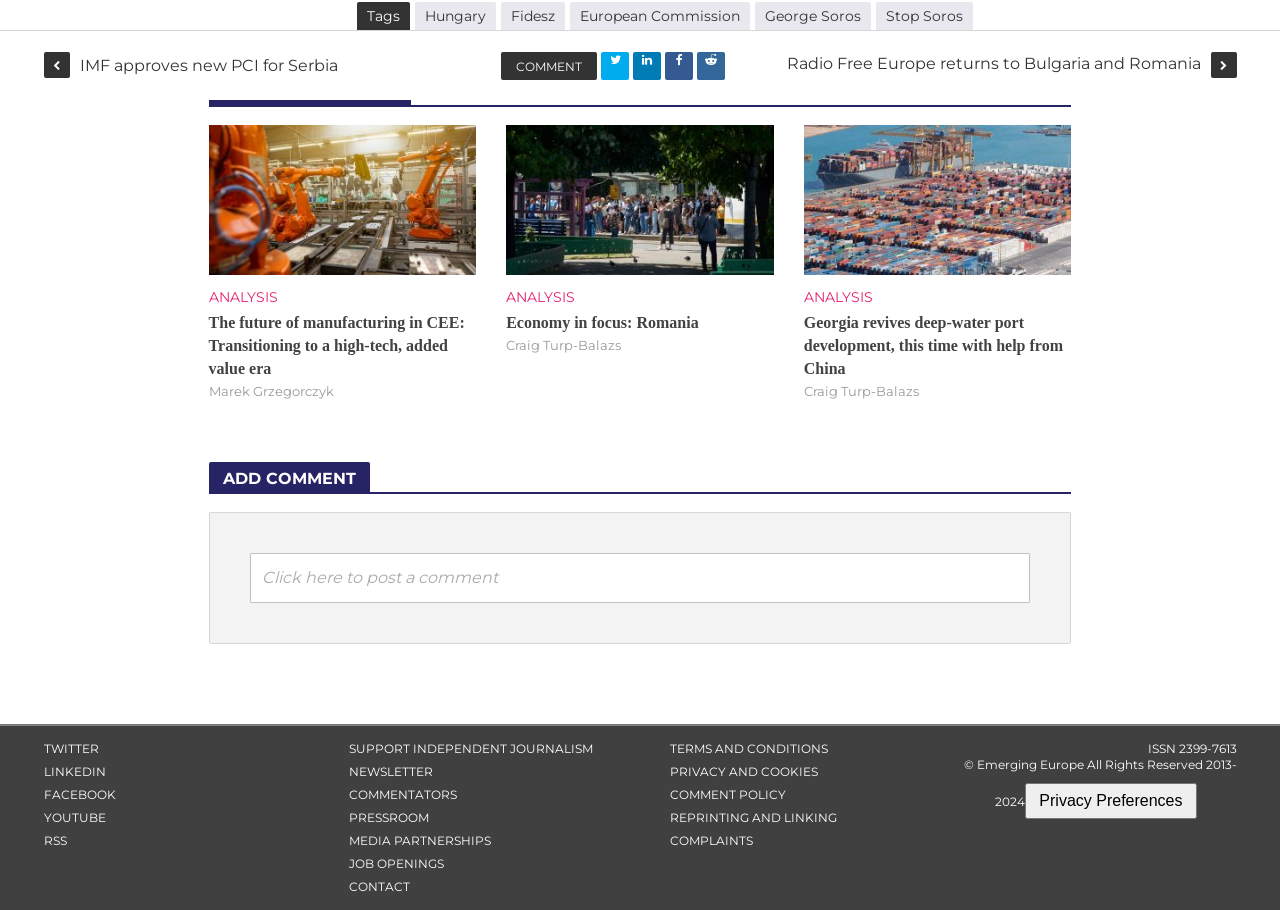Who is the author of the article about Romania?
Respond to the question with a well-detailed and thorough answer.

I found an article about Romania on the webpage, and below the article title, I saw a link with the text 'Craig Turp-Balazs'. This suggests that Craig Turp-Balazs is the author of the article.